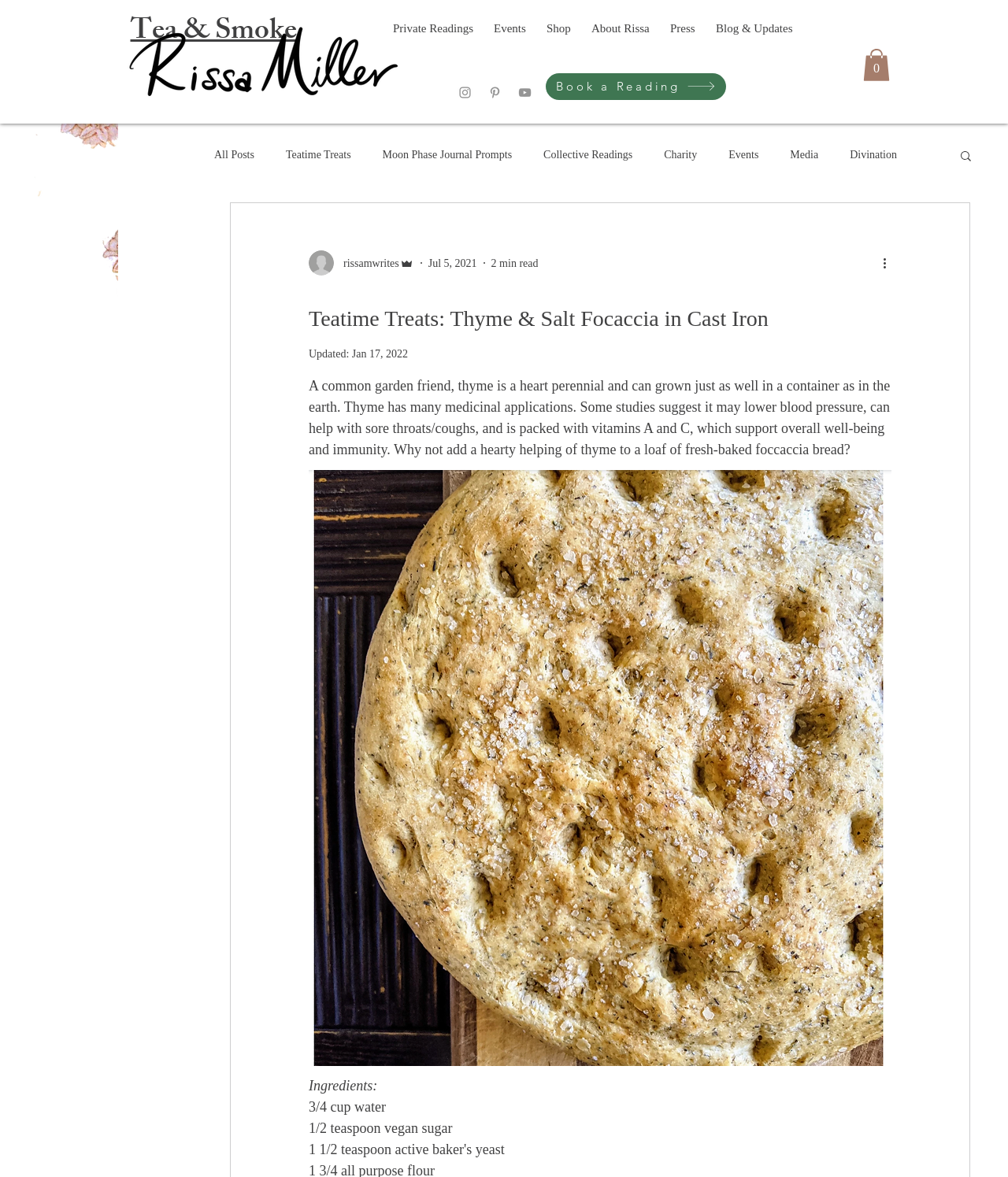Using the elements shown in the image, answer the question comprehensively: What is the purpose of thyme according to the blog post?

I found the answer by reading the static text element which mentions that thyme has many medicinal applications, such as lowering blood pressure and helping with sore throats/coughs.